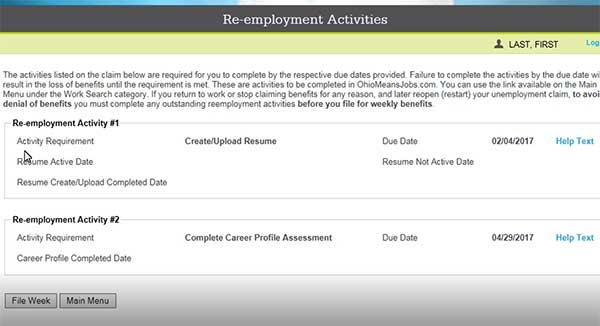Give a one-word or short phrase answer to the question: 
How many re-employment tasks are listed?

2